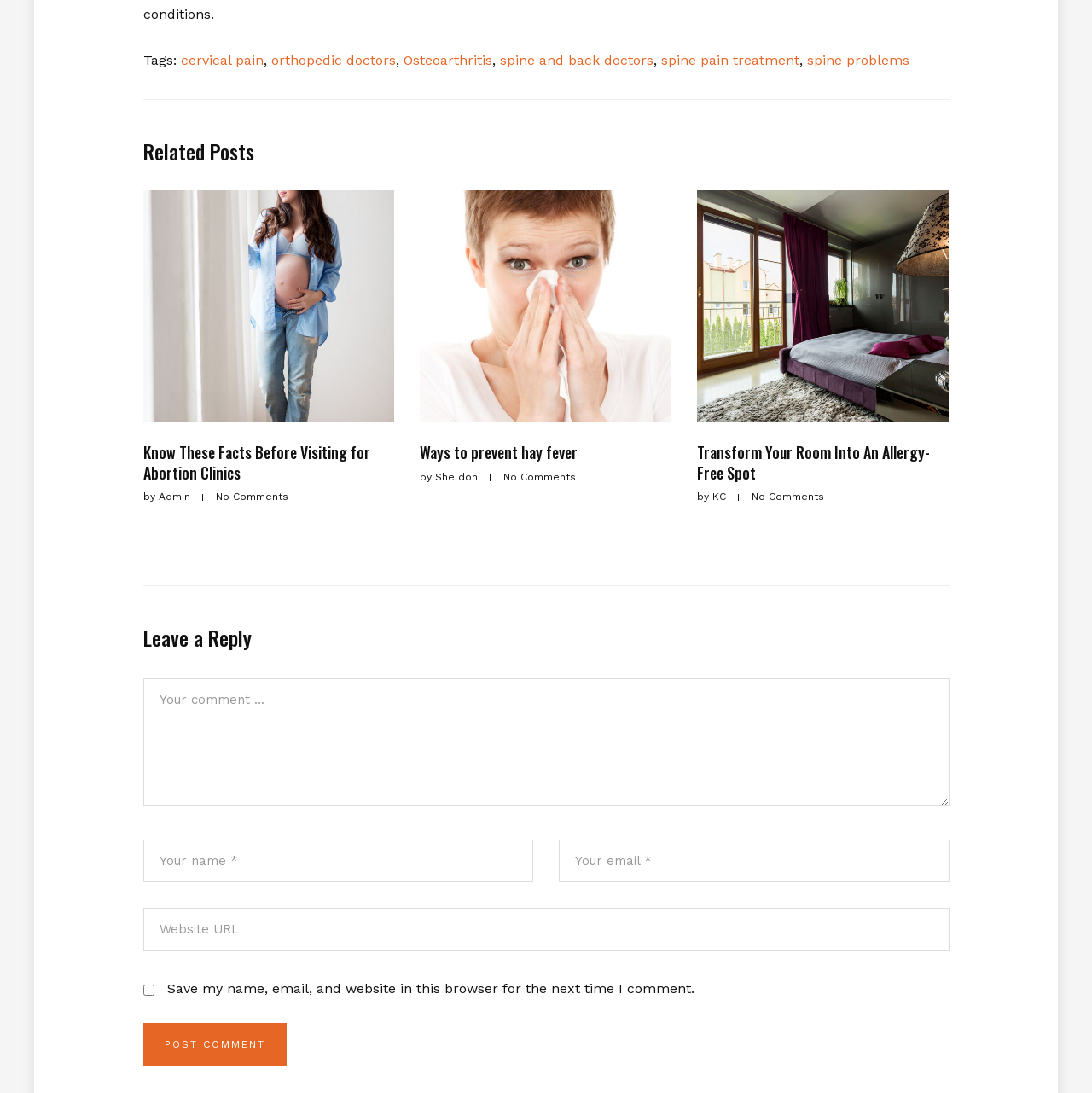Highlight the bounding box coordinates of the element that should be clicked to carry out the following instruction: "Click on the 'HOME' link". The coordinates must be given as four float numbers ranging from 0 to 1, i.e., [left, top, right, bottom].

None